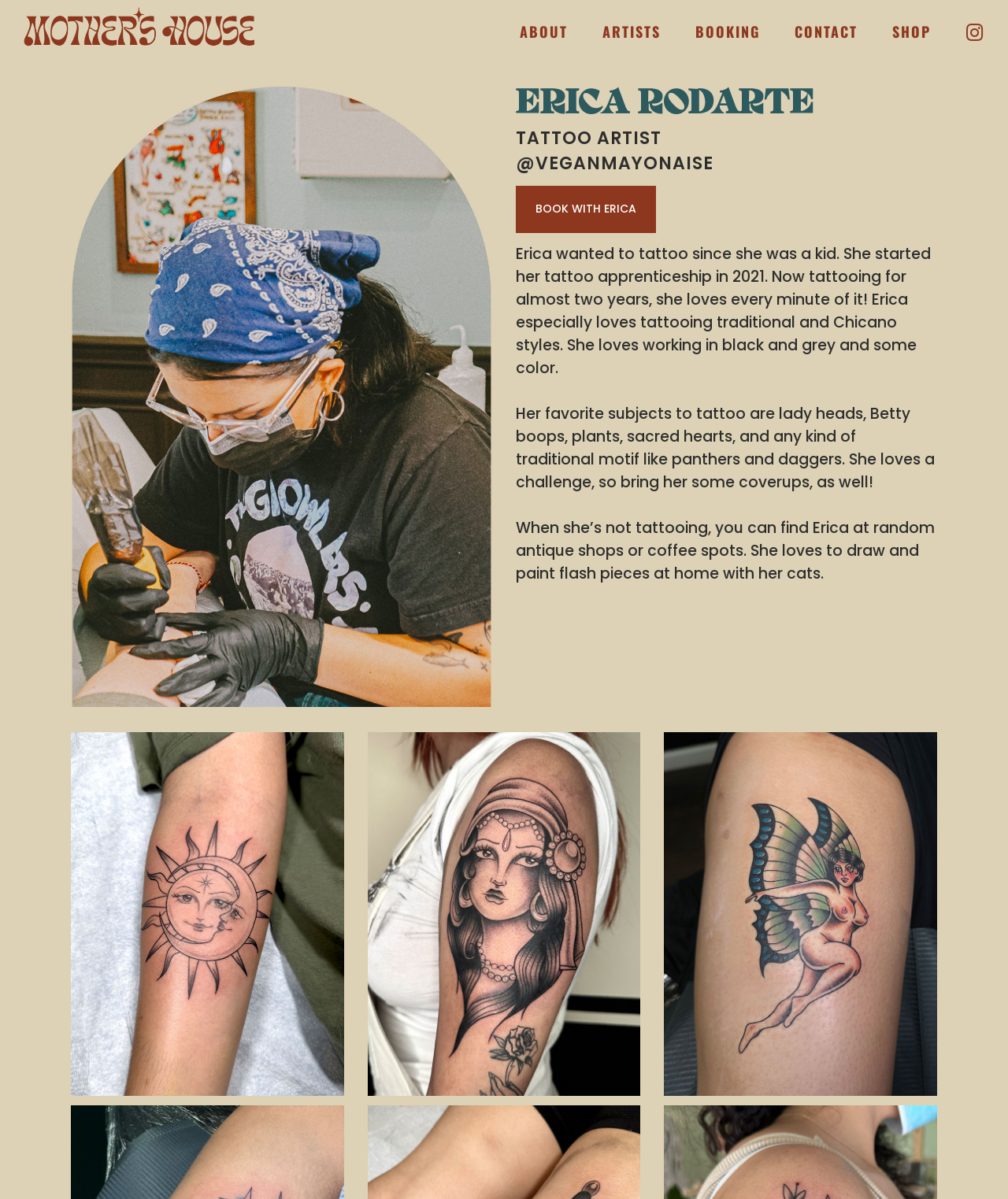What does Erica like to do in her free time?
Please give a detailed answer to the question using the information shown in the image.

Based on the webpage, when Erica is not tattooing, she likes to draw and paint flash pieces at home with her cats, and also enjoys visiting random antique shops or coffee spots, as mentioned in the paragraph describing her personal life.